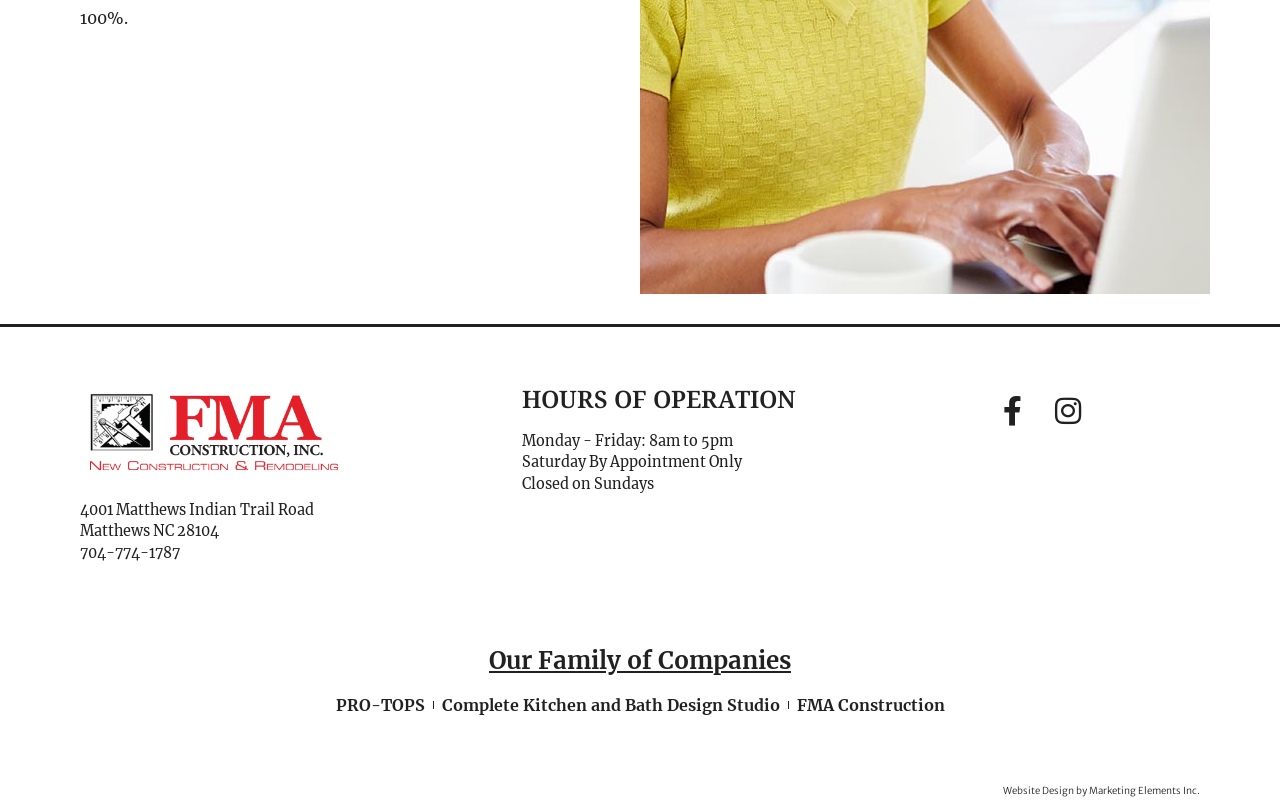Using the details in the image, give a detailed response to the question below:
What are the hours of operation on Mondays?

I found the hours of operation by looking at the heading 'HOURS OF OPERATION' and the corresponding static text elements, which provide the hours for each day of the week. On Mondays, the hours are 8am to 5pm.